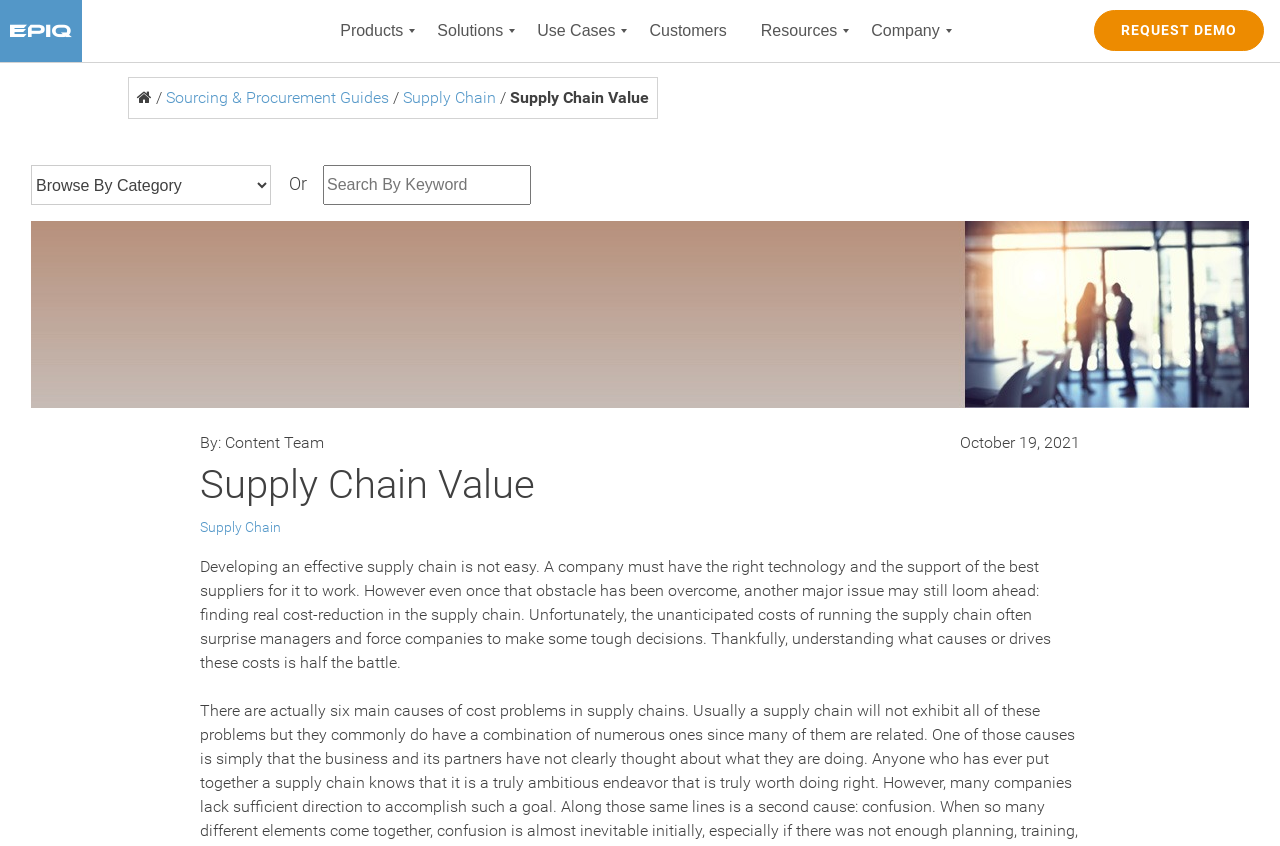Calculate the bounding box coordinates for the UI element based on the following description: "title="Wedfat - المتاجر العربية"". Ensure the coordinates are four float numbers between 0 and 1, i.e., [left, top, right, bottom].

None